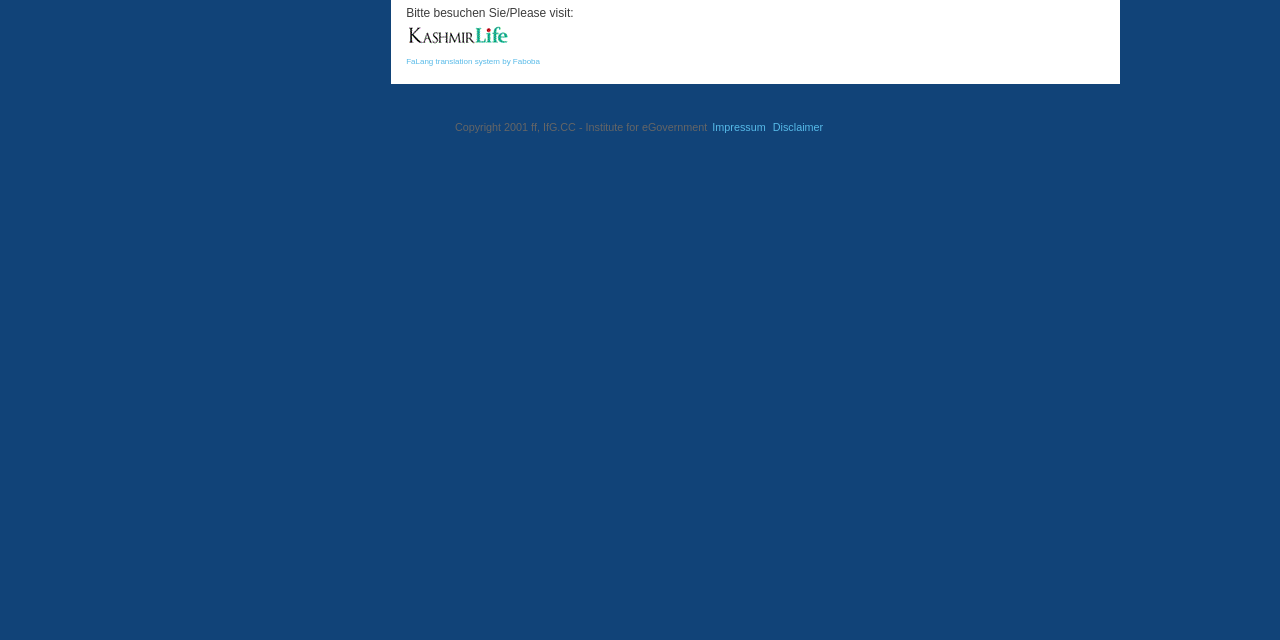Provide the bounding box coordinates of the HTML element described as: "Impressum". The bounding box coordinates should be four float numbers between 0 and 1, i.e., [left, top, right, bottom].

[0.555, 0.186, 0.6, 0.211]